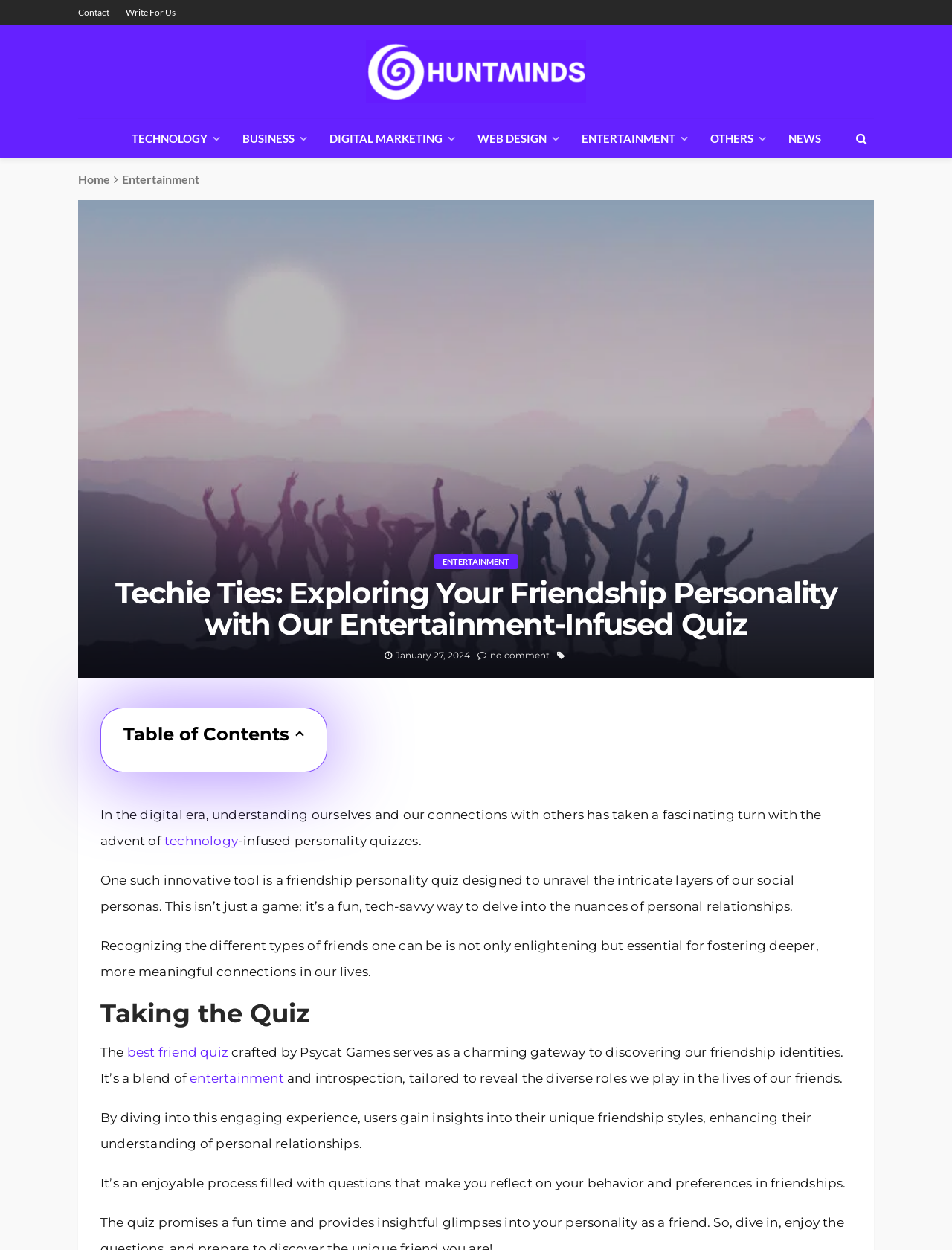Identify the bounding box coordinates of the part that should be clicked to carry out this instruction: "Click on the 'Contact' link".

[0.082, 0.0, 0.123, 0.02]